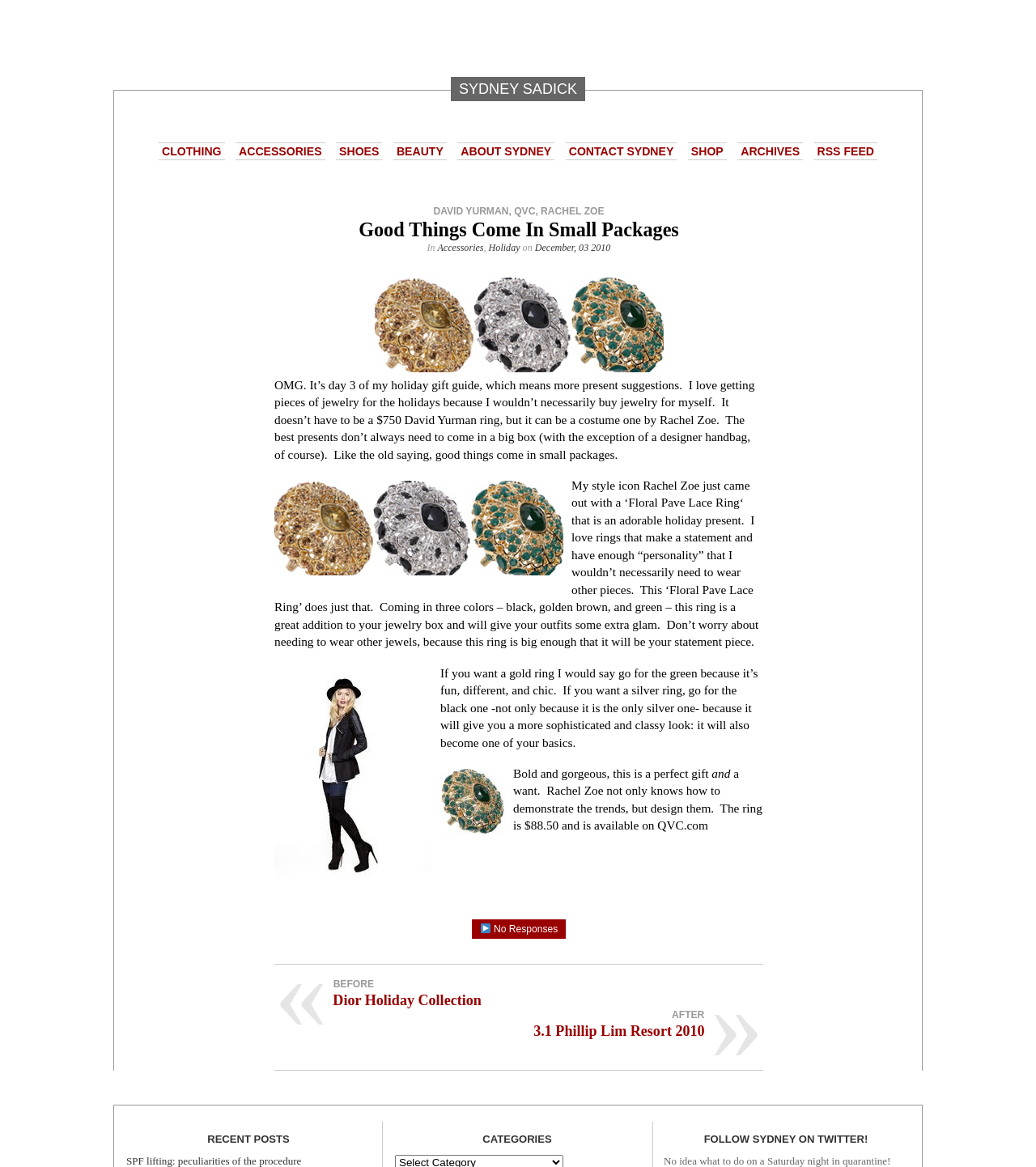Using the description "Shoes", locate and provide the bounding box of the UI element.

[0.324, 0.122, 0.369, 0.137]